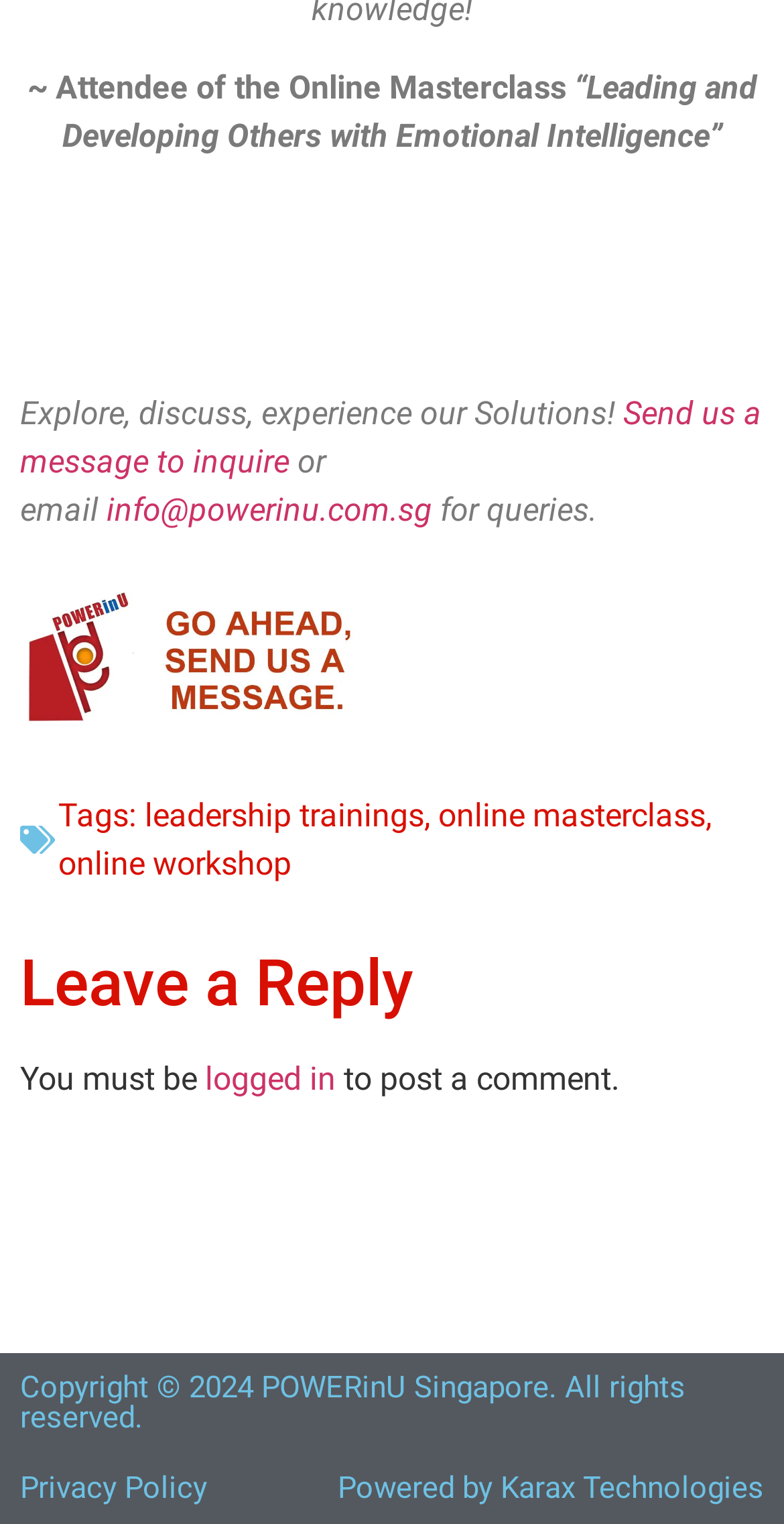Please locate the clickable area by providing the bounding box coordinates to follow this instruction: "View privacy policy".

[0.026, 0.964, 0.264, 0.988]